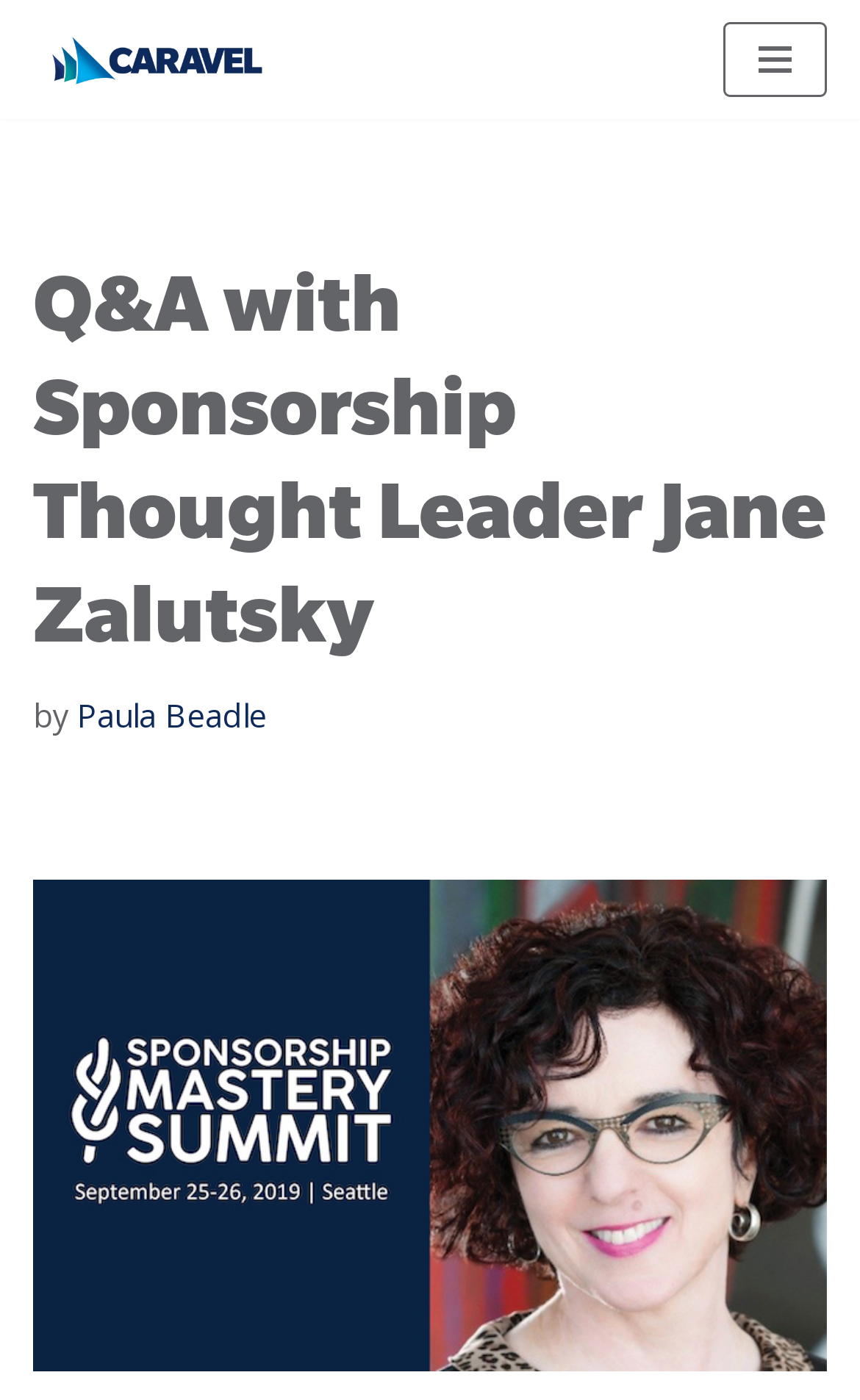Extract the primary header of the webpage and generate its text.

Q&A with Sponsorship Thought Leader Jane Zalutsky